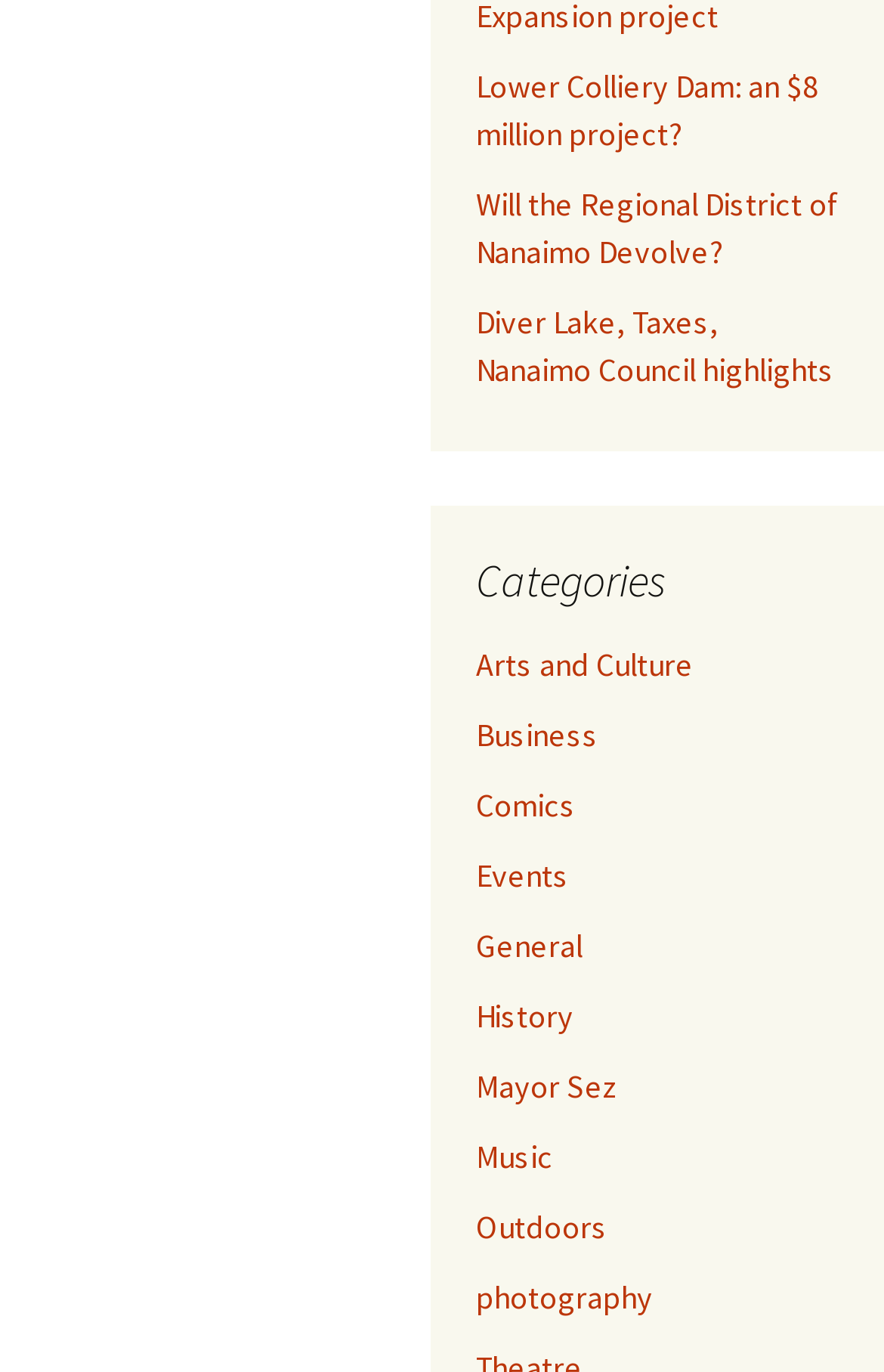What is the topic of the first link?
Look at the image and provide a short answer using one word or a phrase.

Lower Colliery Dam